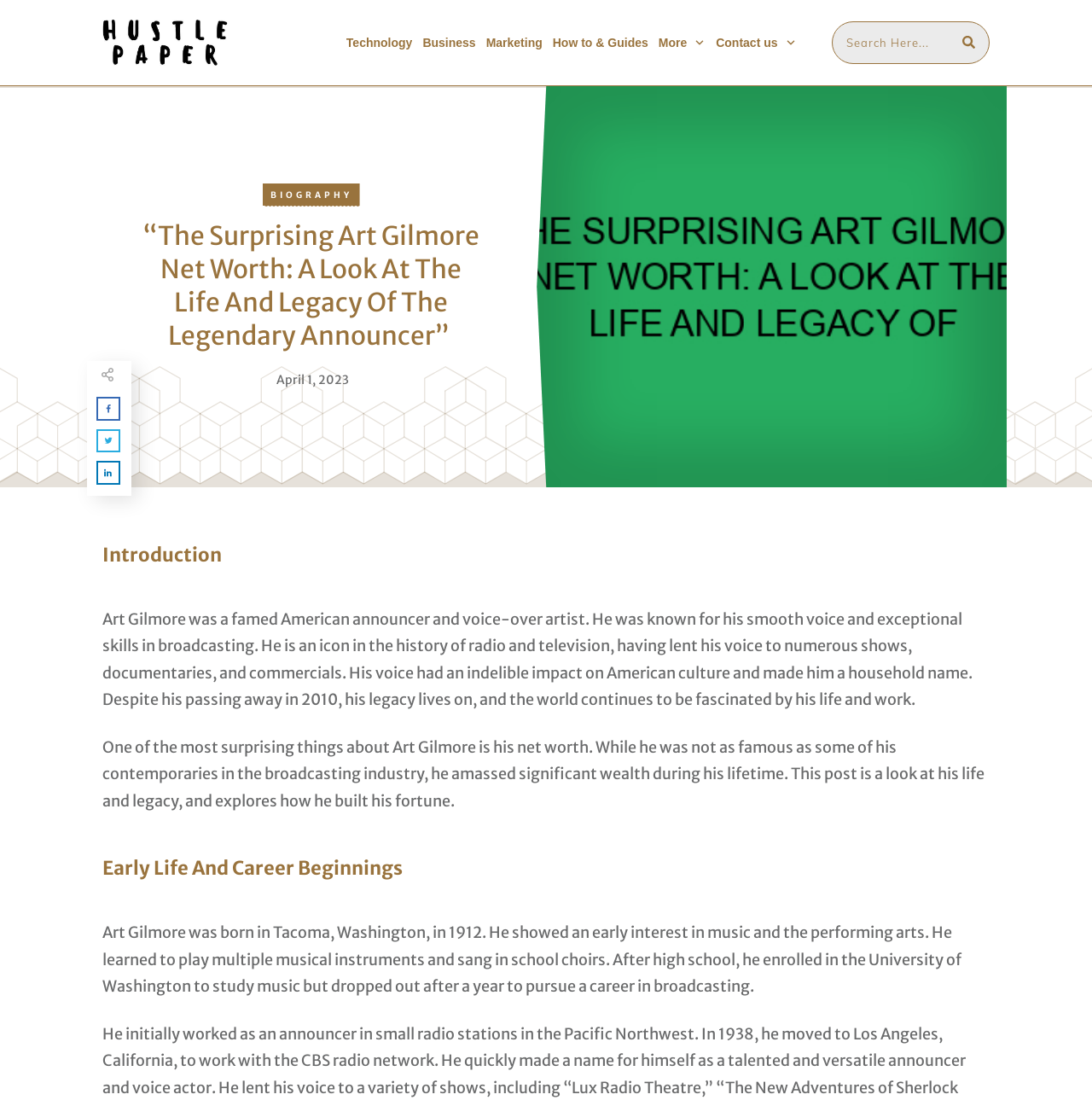Please give the bounding box coordinates of the area that should be clicked to fulfill the following instruction: "Explore more". The coordinates should be in the format of four float numbers from 0 to 1, i.e., [left, top, right, bottom].

[0.603, 0.028, 0.646, 0.049]